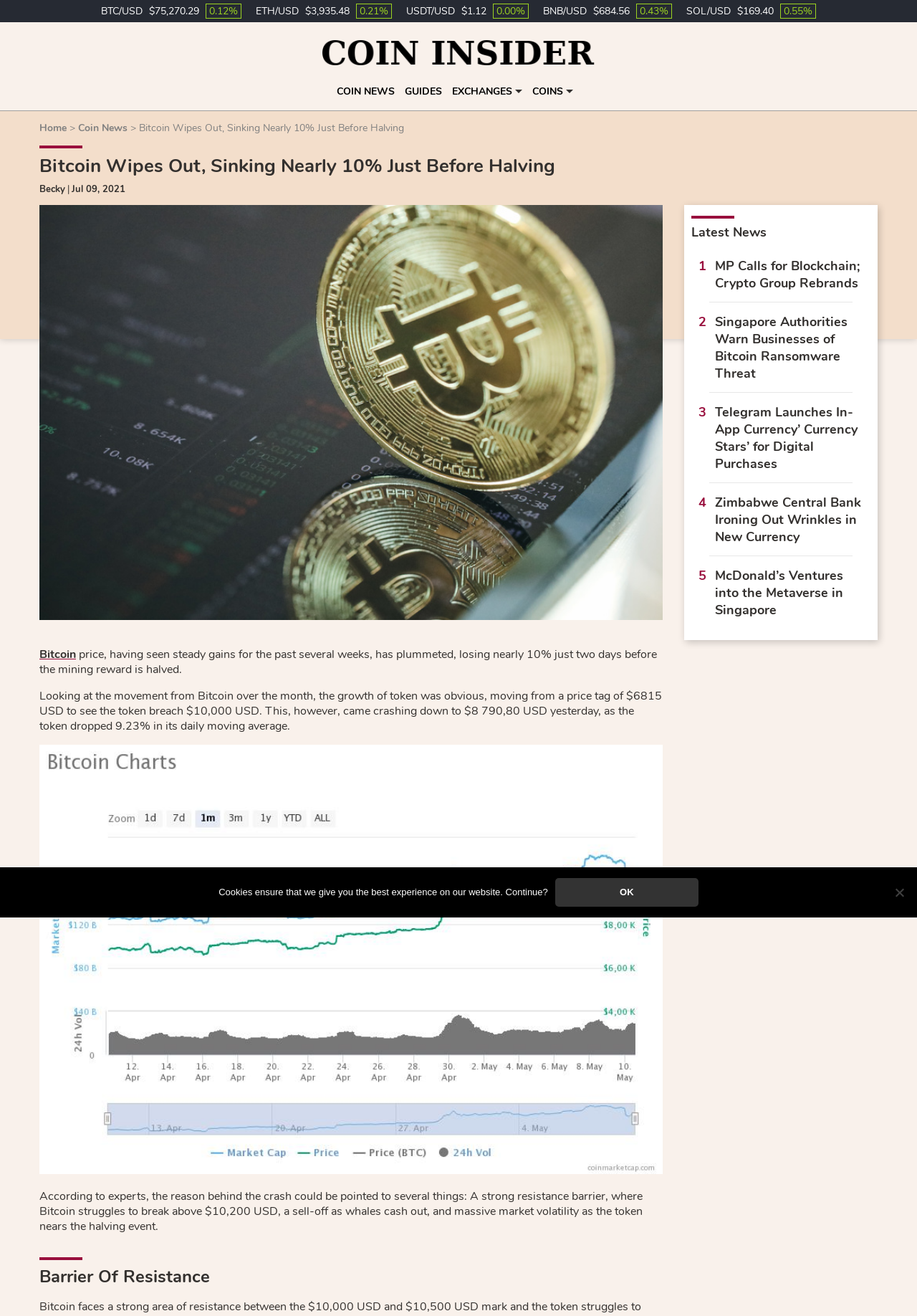Who is the author of the article?
Please provide a single word or phrase answer based on the image.

Becky